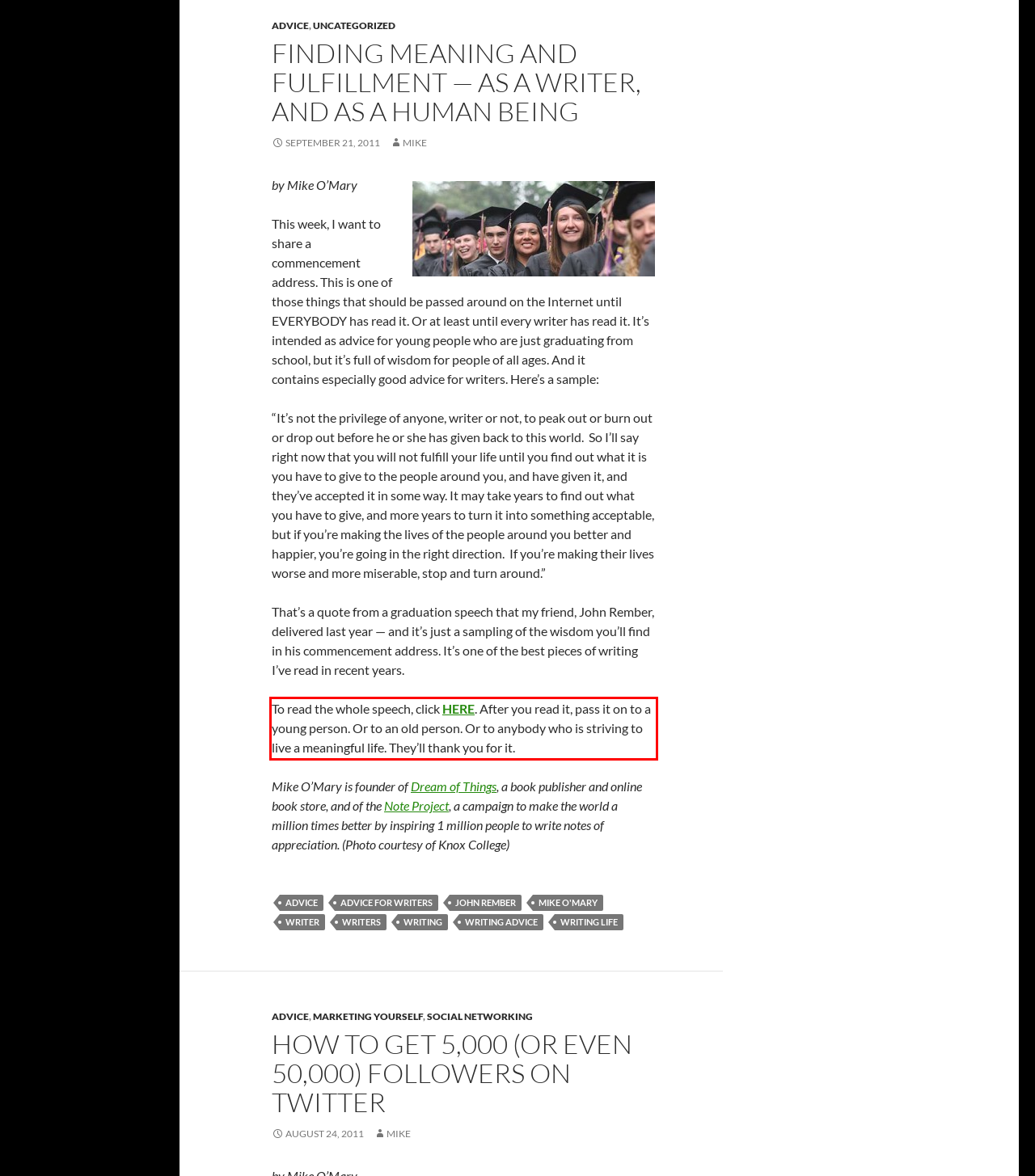Given a screenshot of a webpage, locate the red bounding box and extract the text it encloses.

To read the whole speech, click HERE. After you read it, pass it on to a young person. Or to an old person. Or to anybody who is striving to live a meaningful life. They’ll thank you for it.